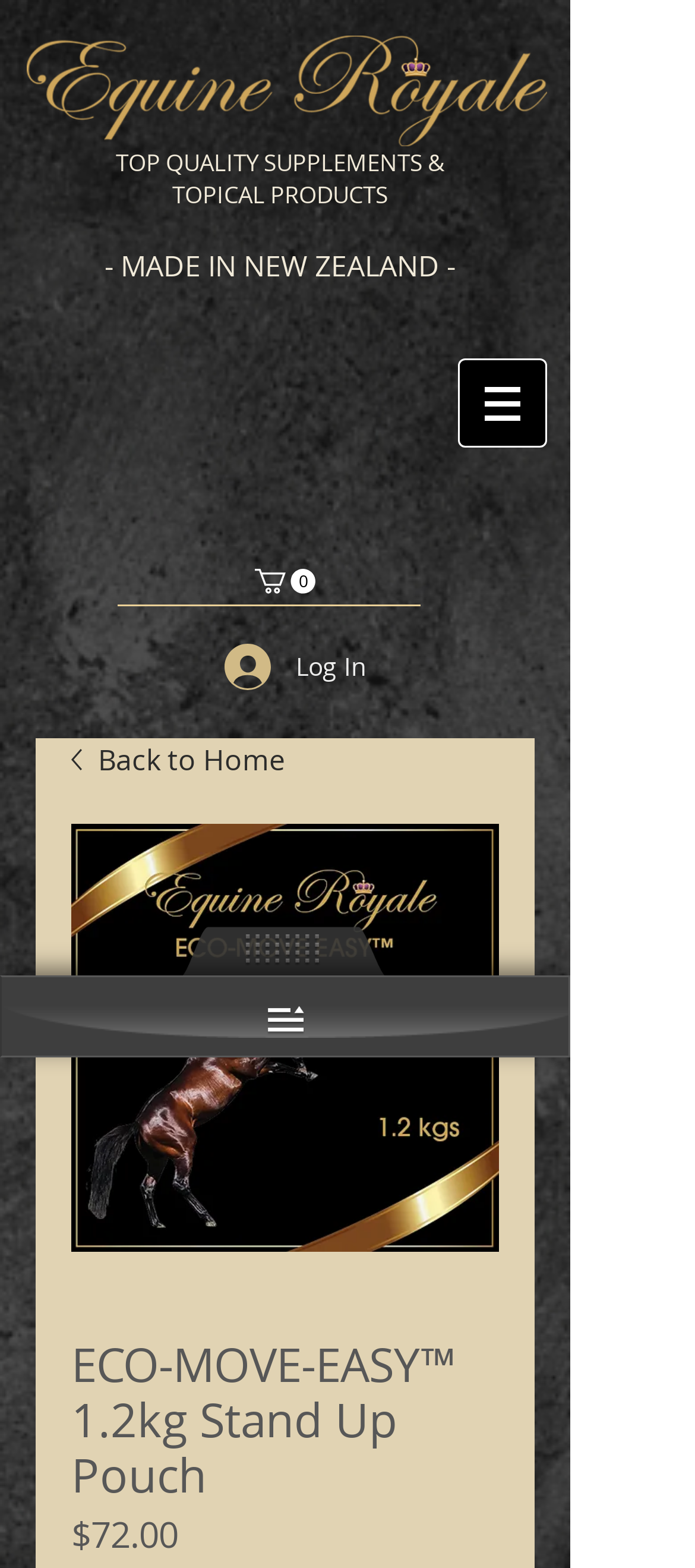Bounding box coordinates are specified in the format (top-left x, top-left y, bottom-right x, bottom-right y). All values are floating point numbers bounded between 0 and 1. Please provide the bounding box coordinate of the region this sentence describes: 0

[0.367, 0.363, 0.454, 0.379]